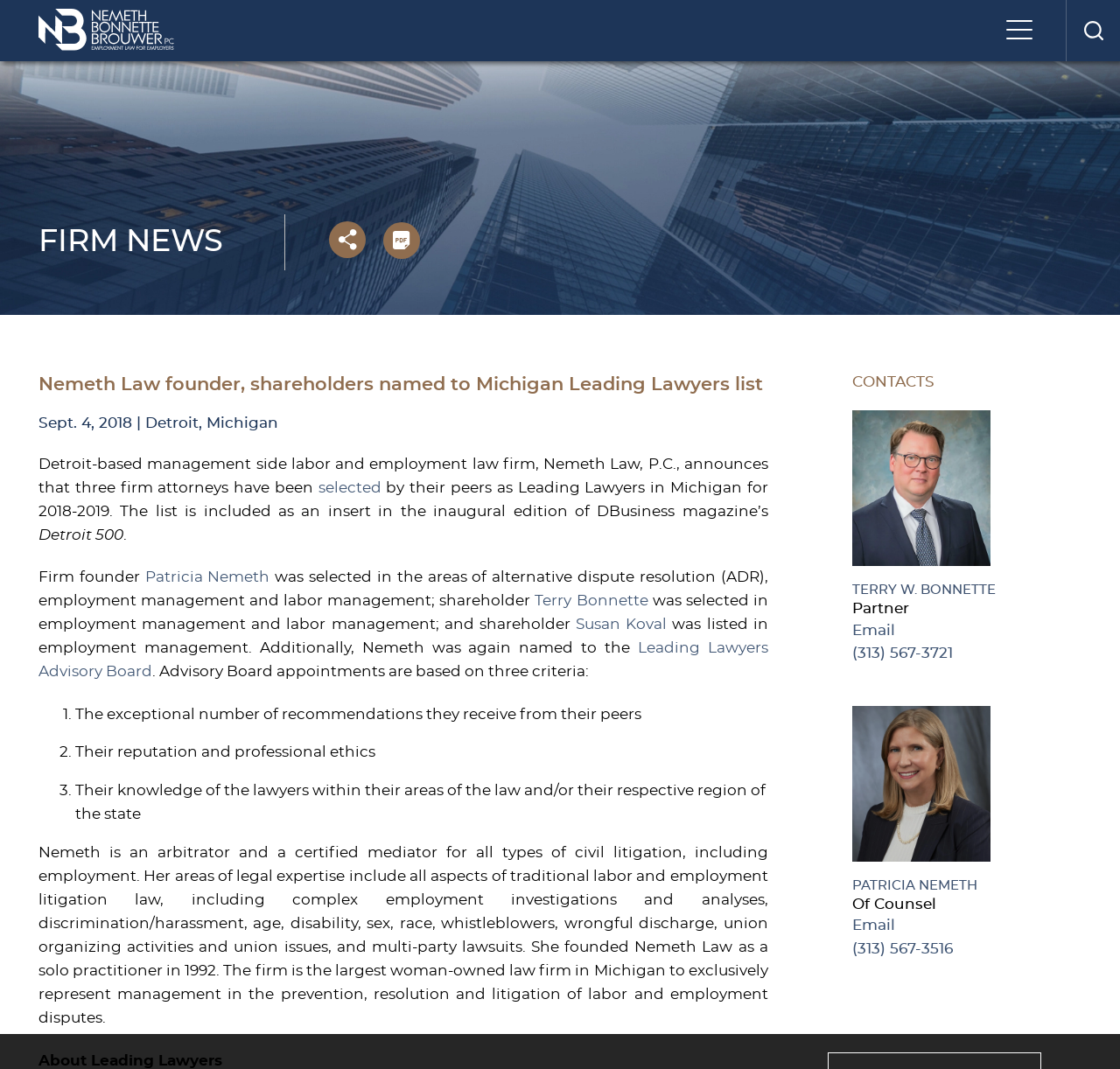Create an in-depth description of the webpage, covering main sections.

This webpage is about Nemeth Law, a Detroit-based management side labor and employment law firm. At the top left, there is a logo of Nemeth Bonnette Brouwer PC, which is a link. Below the logo, there are links to "Main Content", "Main Menu", and "Search", which is accompanied by a magnifying glass icon. On the top right, there is a button labeled "Menu" and a search bar with a magnifying glass icon.

The main content of the webpage is divided into two sections. The first section is about the firm's news, with a heading "FIRM NEWS" at the top. Below the heading, there is a share button and a link to a PDF version of the news article. The news article is about three firm attorneys being named to Michigan Leading Lawyers list. The article provides details about the selection criteria and the attorneys' areas of expertise.

The second section is about the firm's contacts, with a heading "CONTACTS" at the top. This section features two attorneys, Terry W. Bonnette and Patricia Nemeth, with their photos, names, titles, and contact information. Each attorney's information is accompanied by links to their email addresses and phone numbers.

Throughout the webpage, there are several images, including the firm's logo, the search icon, the share icon, and the attorneys' photos. The layout is clean and easy to navigate, with clear headings and concise text.